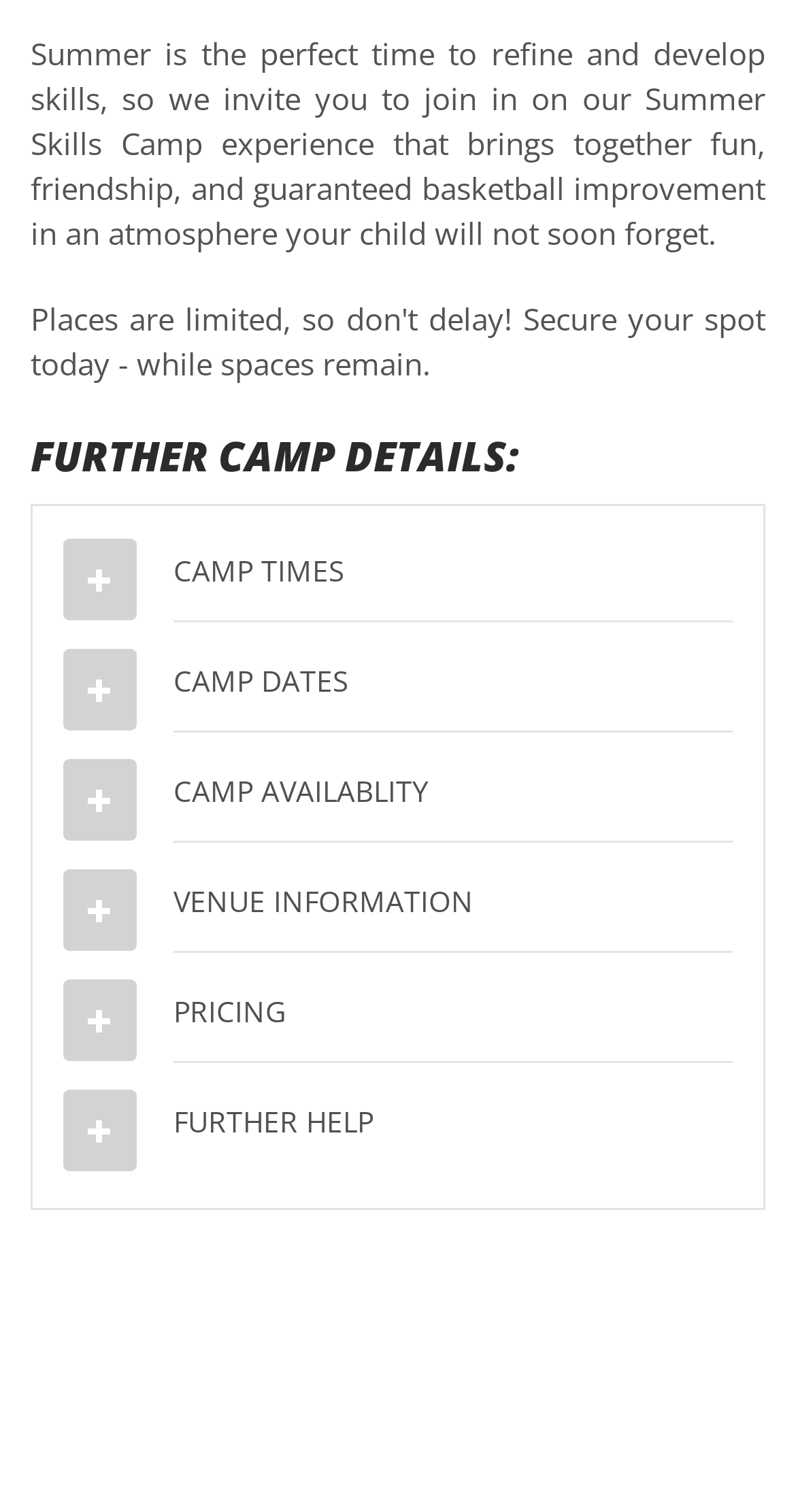Provide a short answer using a single word or phrase for the following question: 
What is the tone of the webpage?

Inviting